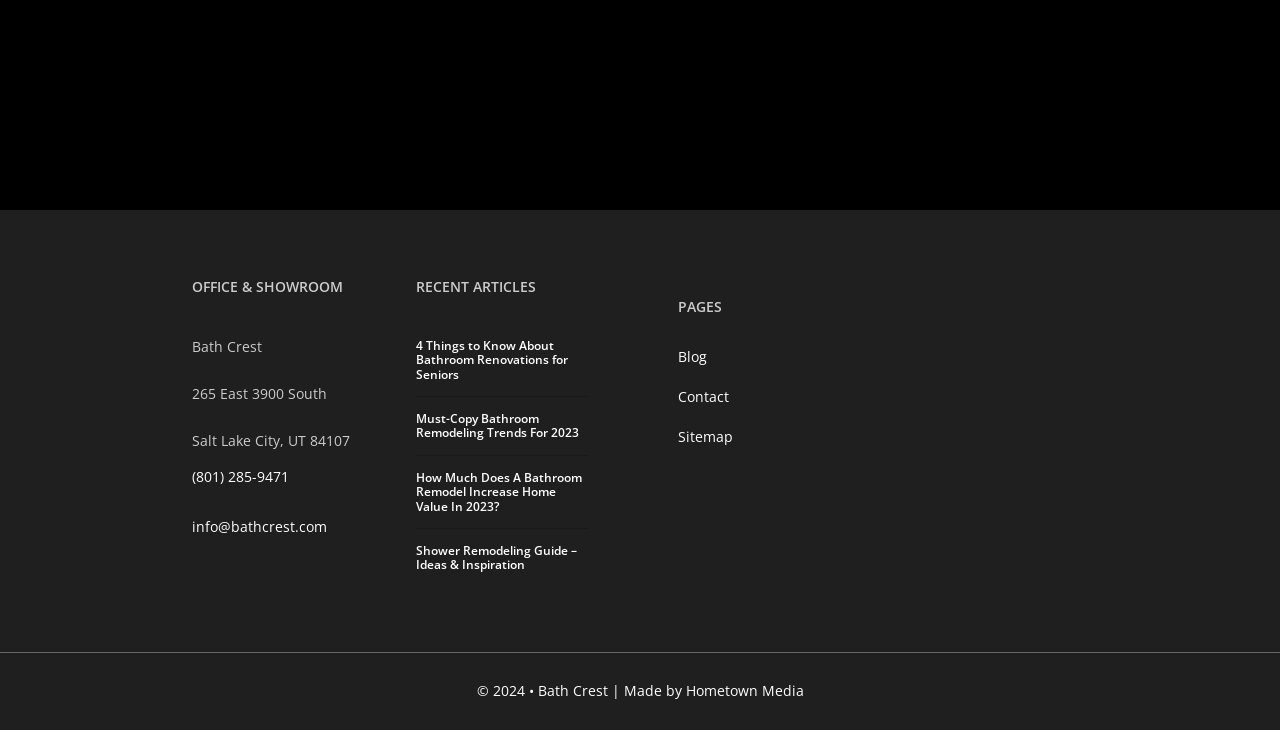Identify the bounding box coordinates of the region I need to click to complete this instruction: "Call the office".

[0.15, 0.635, 0.226, 0.671]